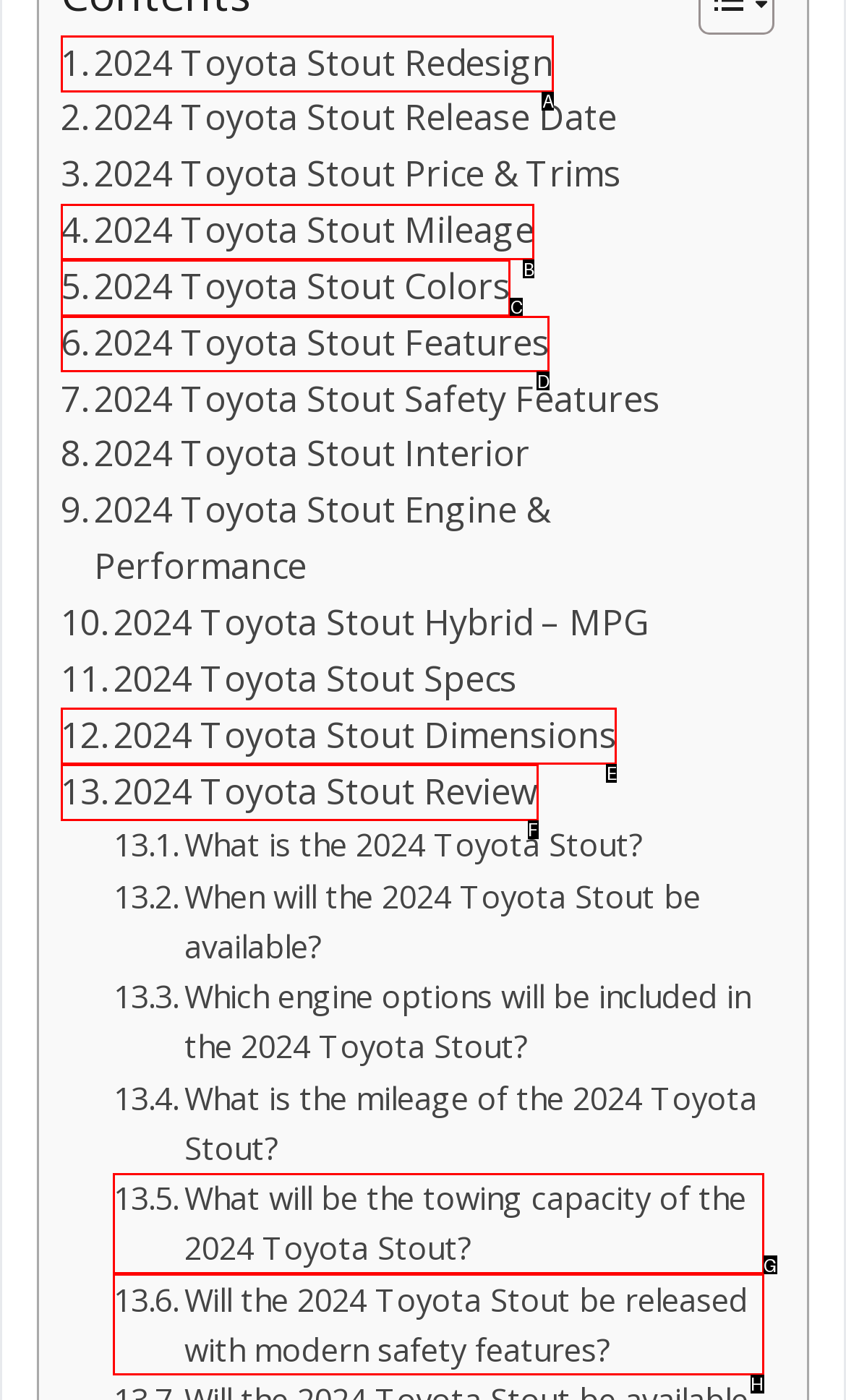Identify which HTML element should be clicked to fulfill this instruction: Read 2024 Toyota Stout Review Reply with the correct option's letter.

F